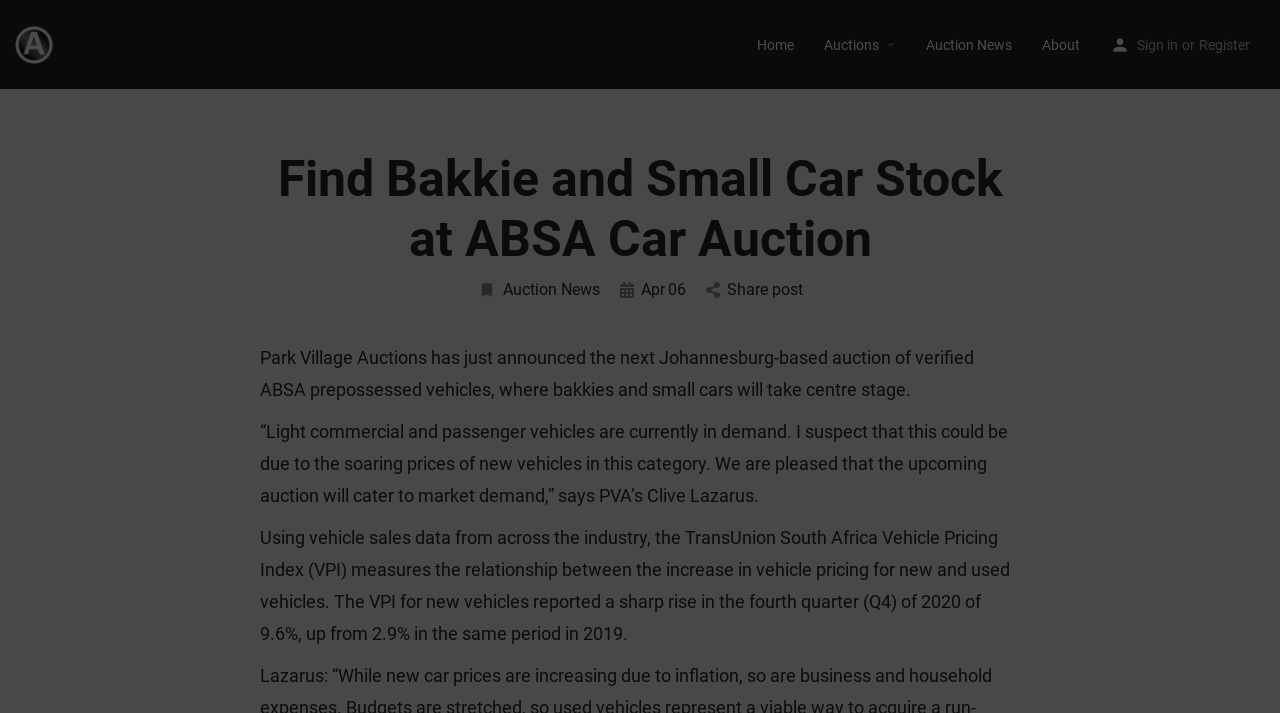Locate the bounding box coordinates of the item that should be clicked to fulfill the instruction: "Share the post on social media".

[0.551, 0.391, 0.627, 0.423]